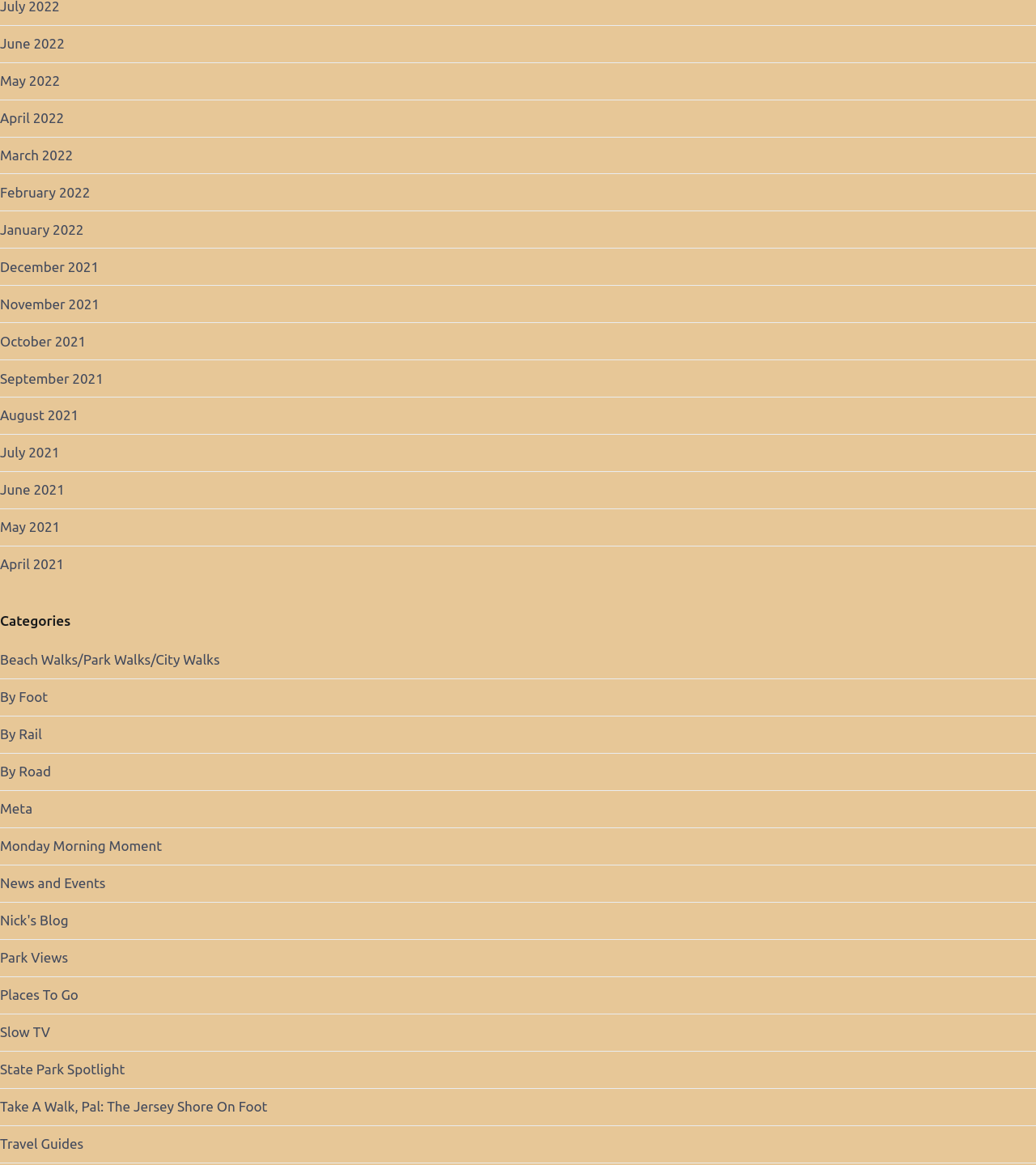How many months are listed on the webpage?
From the image, provide a succinct answer in one word or a short phrase.

15